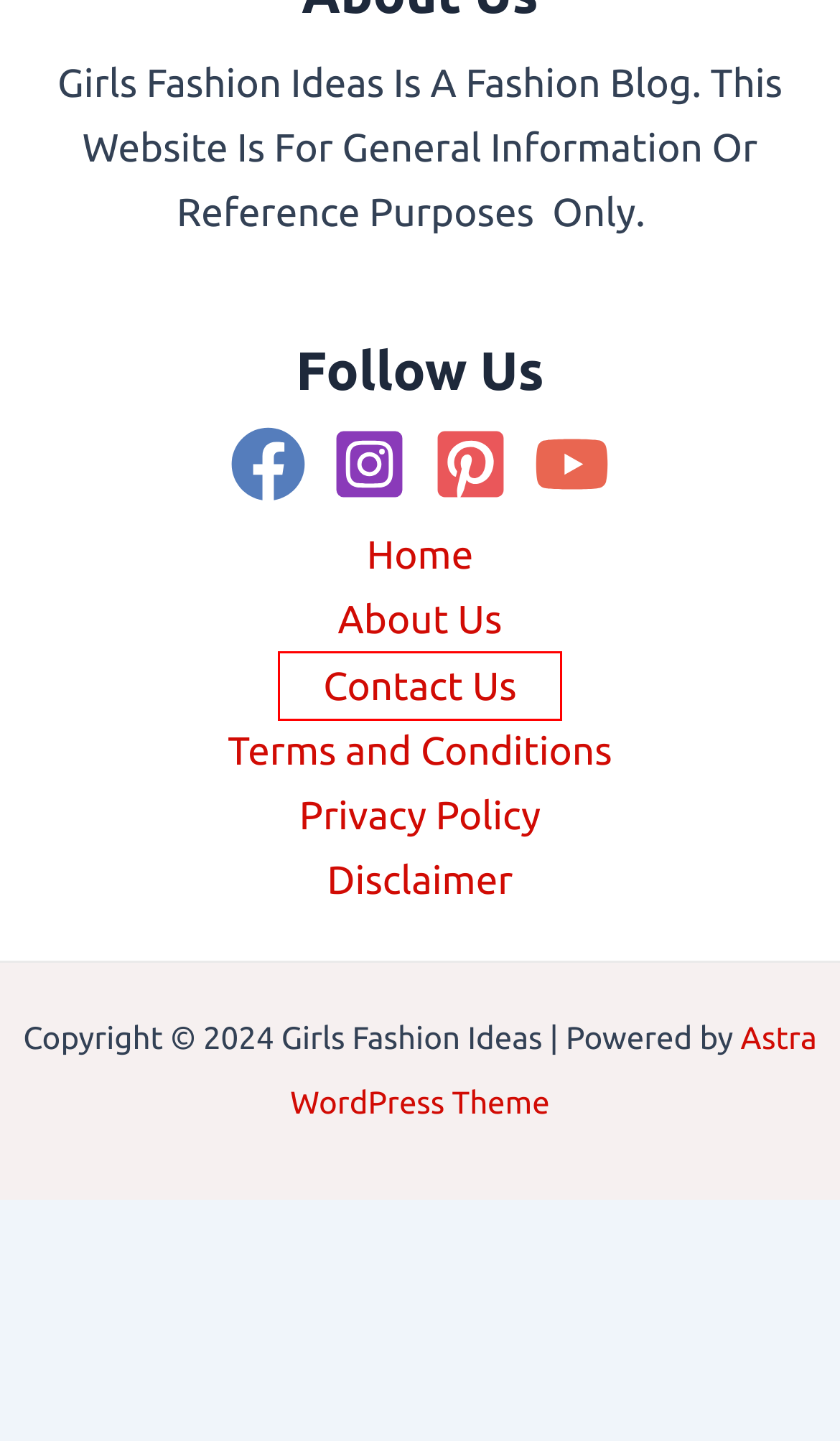You have a screenshot of a webpage with a red bounding box around an element. Select the webpage description that best matches the new webpage after clicking the element within the red bounding box. Here are the descriptions:
A. Contact Us - Girls Fashion Ideas
B. Privacy Policy - Girls Fashion Ideas
C. Terms and Conditions - Girls Fashion Ideas
D. Lekha - Girls Fashion Ideas
E. Silk Saree : New Kanjivaram Jacquard Sarees Collection For Rakhi - Girls Fashion Ideas
F. Disclaimer - Girls Fashion Ideas
G. 10 Net Blouse Design For women - Girls Fashion Ideas
H. Saree Collection : New And Beautiful Maheshwari Sarees - Girls Fashion Ideas

A